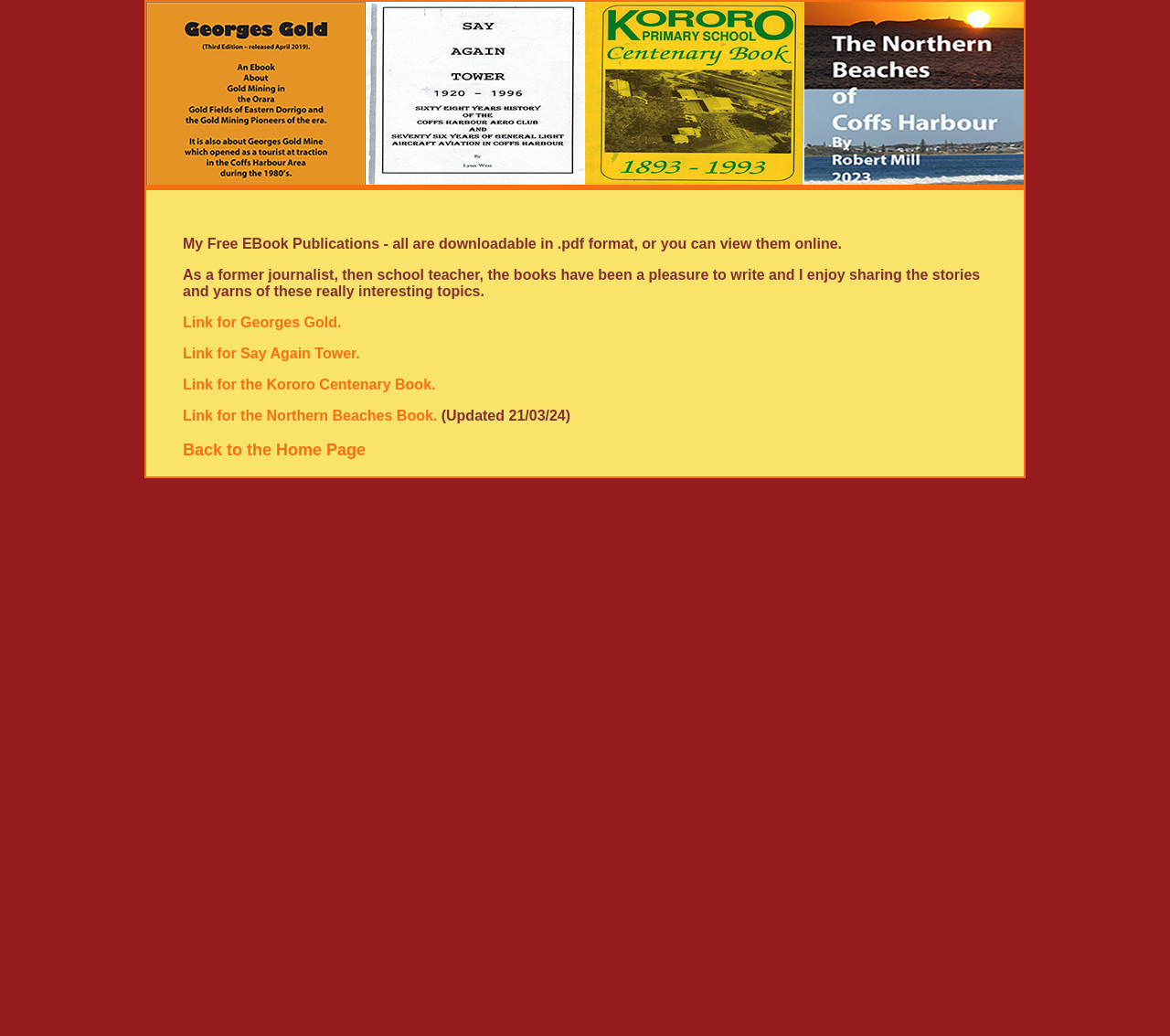Can you find the bounding box coordinates for the UI element given this description: "Link for Georges Gold."? Provide the coordinates as four float numbers between 0 and 1: [left, top, right, bottom].

[0.156, 0.304, 0.292, 0.319]